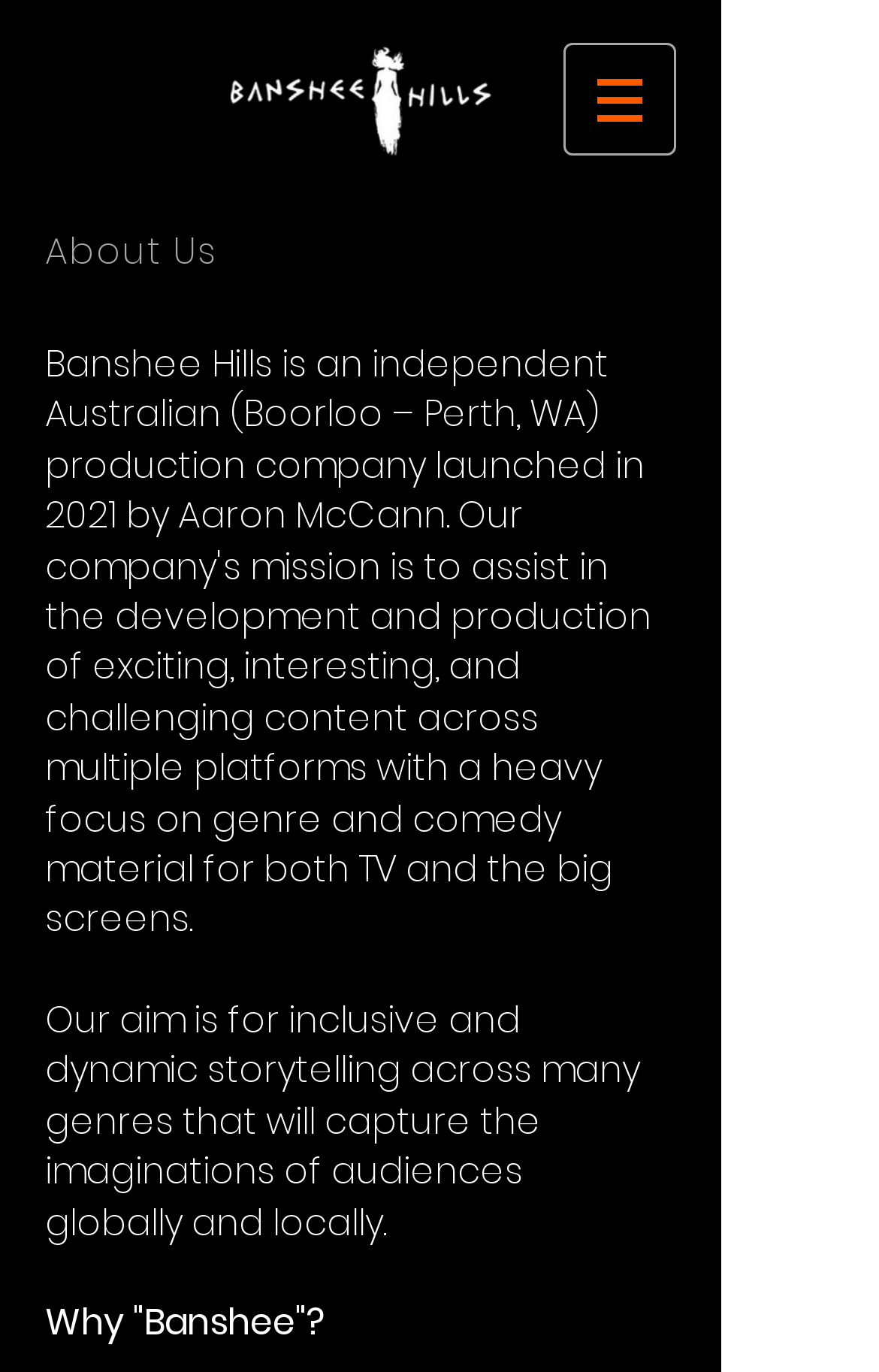Provide a thorough description of the webpage's content and layout.

The webpage is about Banshee Hills, a company that delivers elevated genre projects across multiple mediums. At the top right corner, there is a navigation menu labeled "Site" with a button that has a popup menu. The button is accompanied by a small image. 

On the top left corner, there is a logo of Banshee Hills, which is a white logo on a black background. Below the logo, there is a heading that reads "About Us". 

The main content of the page is a paragraph of text that describes the company's aim, which is to create inclusive and dynamic storytelling across many genres that will capture the imaginations of audiences globally and locally. This paragraph is positioned below the "About Us" heading. 

Further down the page, there is a subheading that asks "Why 'Banshee'?" which is likely to introduce a section that explains the origin of the company's name.